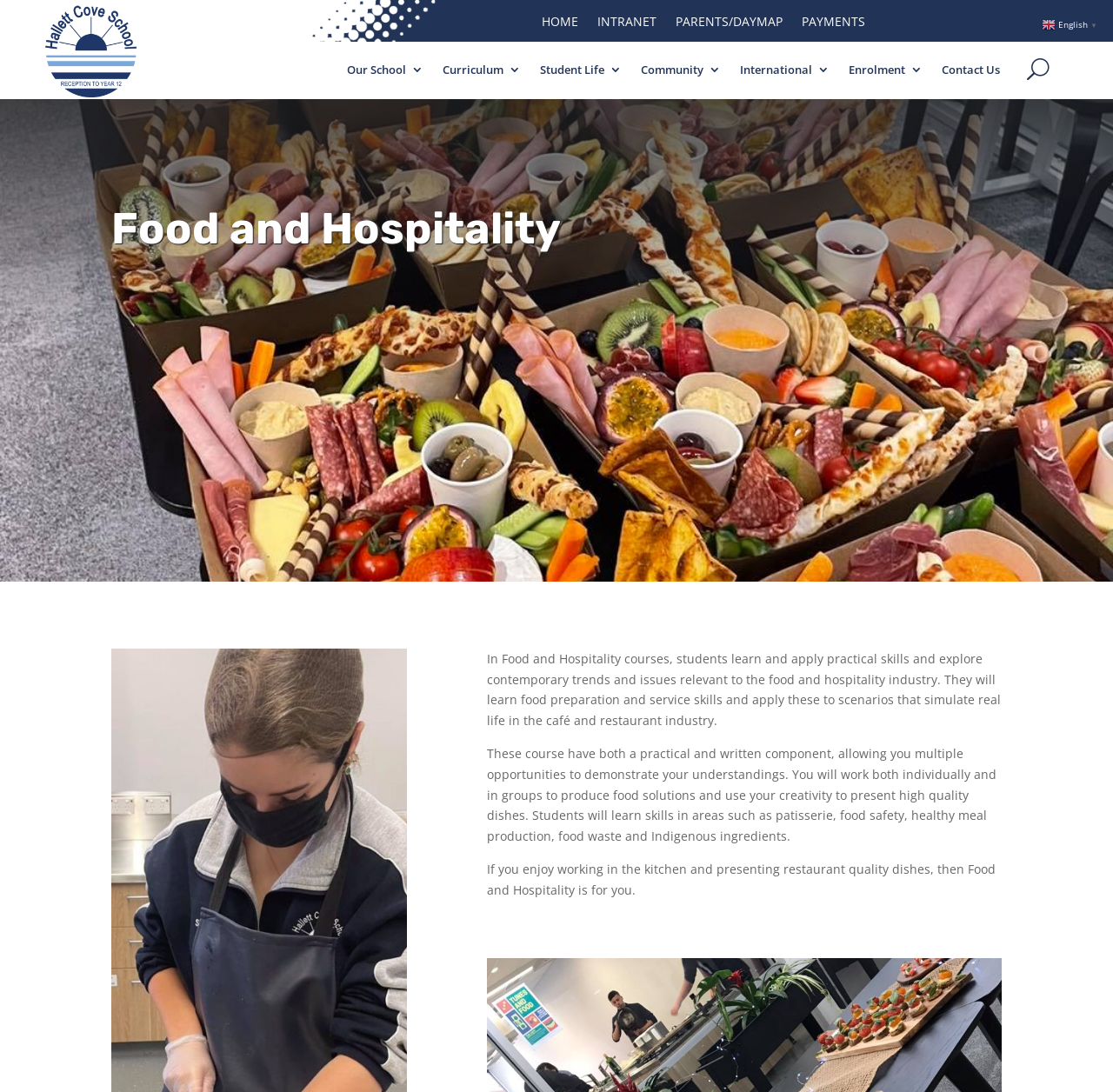Find the UI element described as: "Contact Us" and predict its bounding box coordinates. Ensure the coordinates are four float numbers between 0 and 1, [left, top, right, bottom].

[0.846, 0.058, 0.899, 0.075]